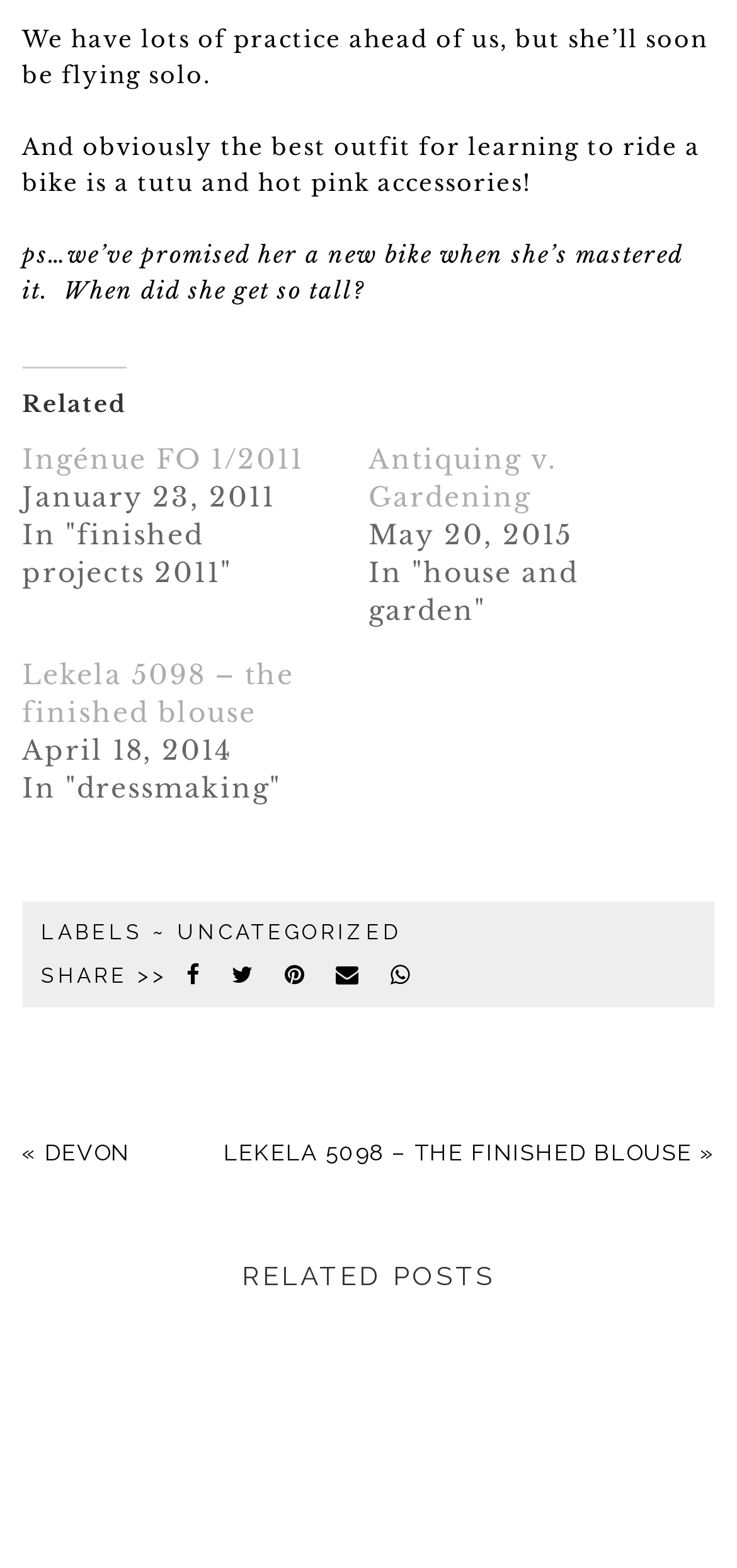How many related posts are listed on the webpage? Please answer the question using a single word or phrase based on the image.

3